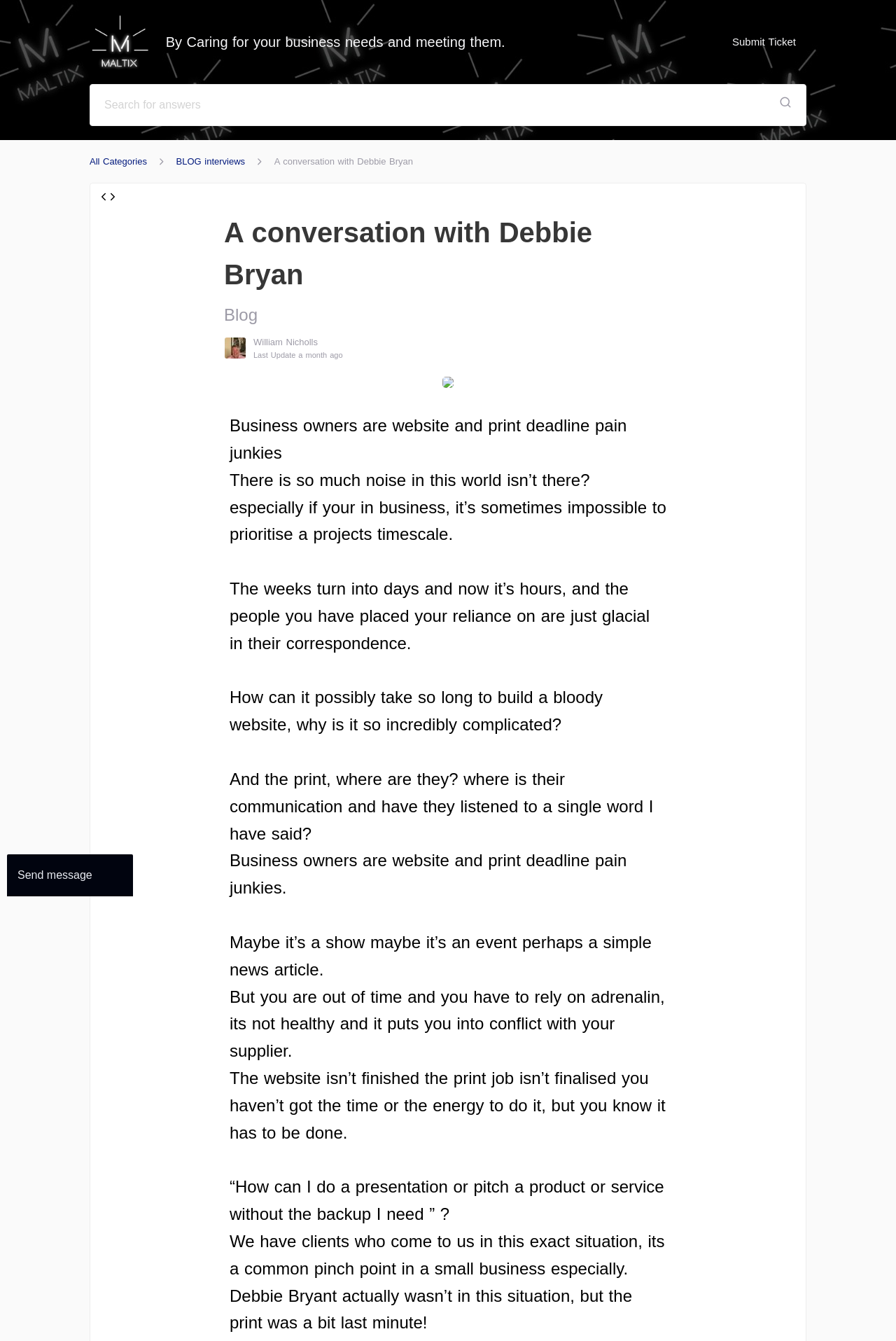What is the purpose of the chat widget?
Answer briefly with a single word or phrase based on the image.

Customer support